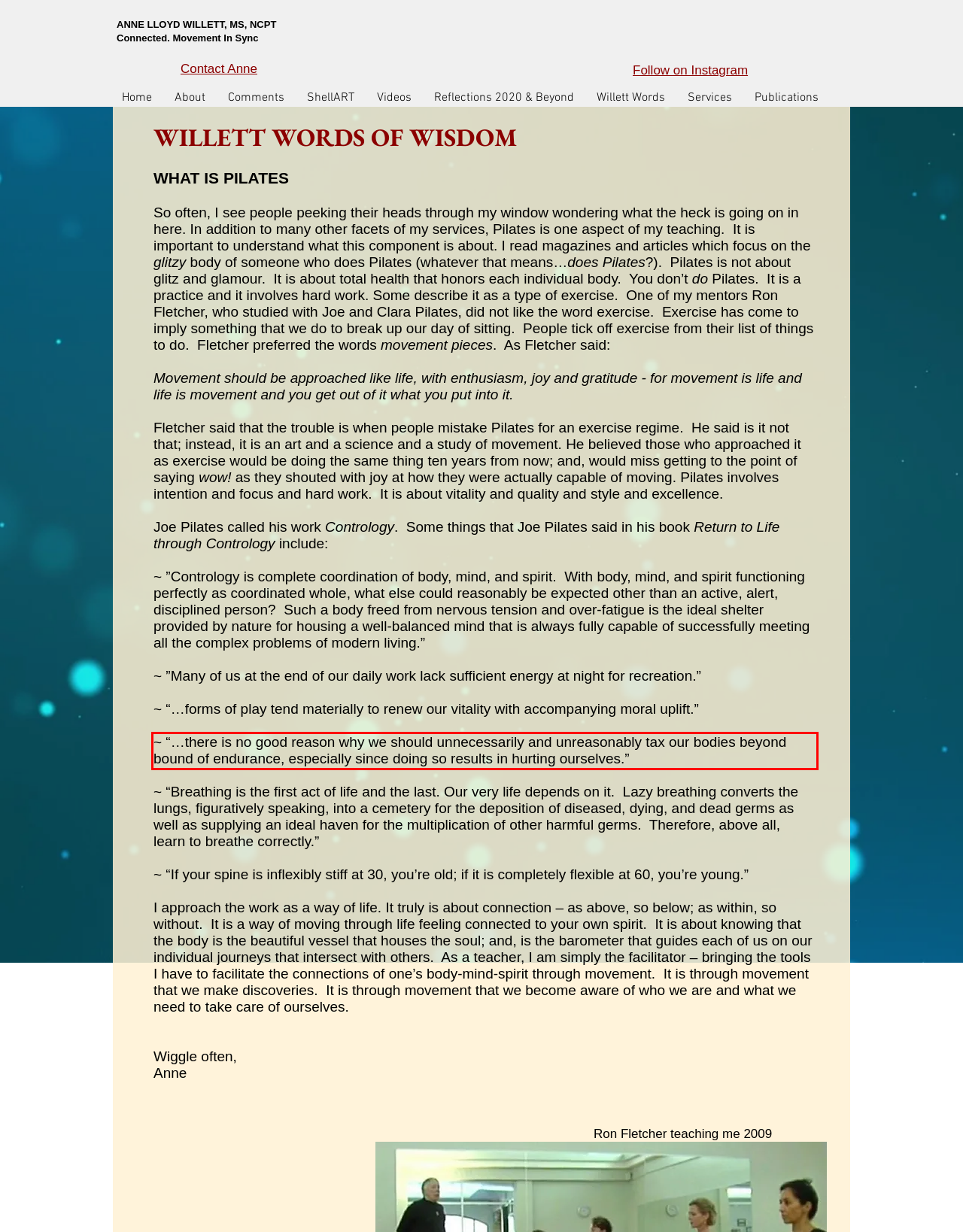In the given screenshot, locate the red bounding box and extract the text content from within it.

~ “…there is no good reason why we should unnecessarily and unreasonably tax our bodies beyond bound of endurance, especially since doing so results in hurting ourselves.”